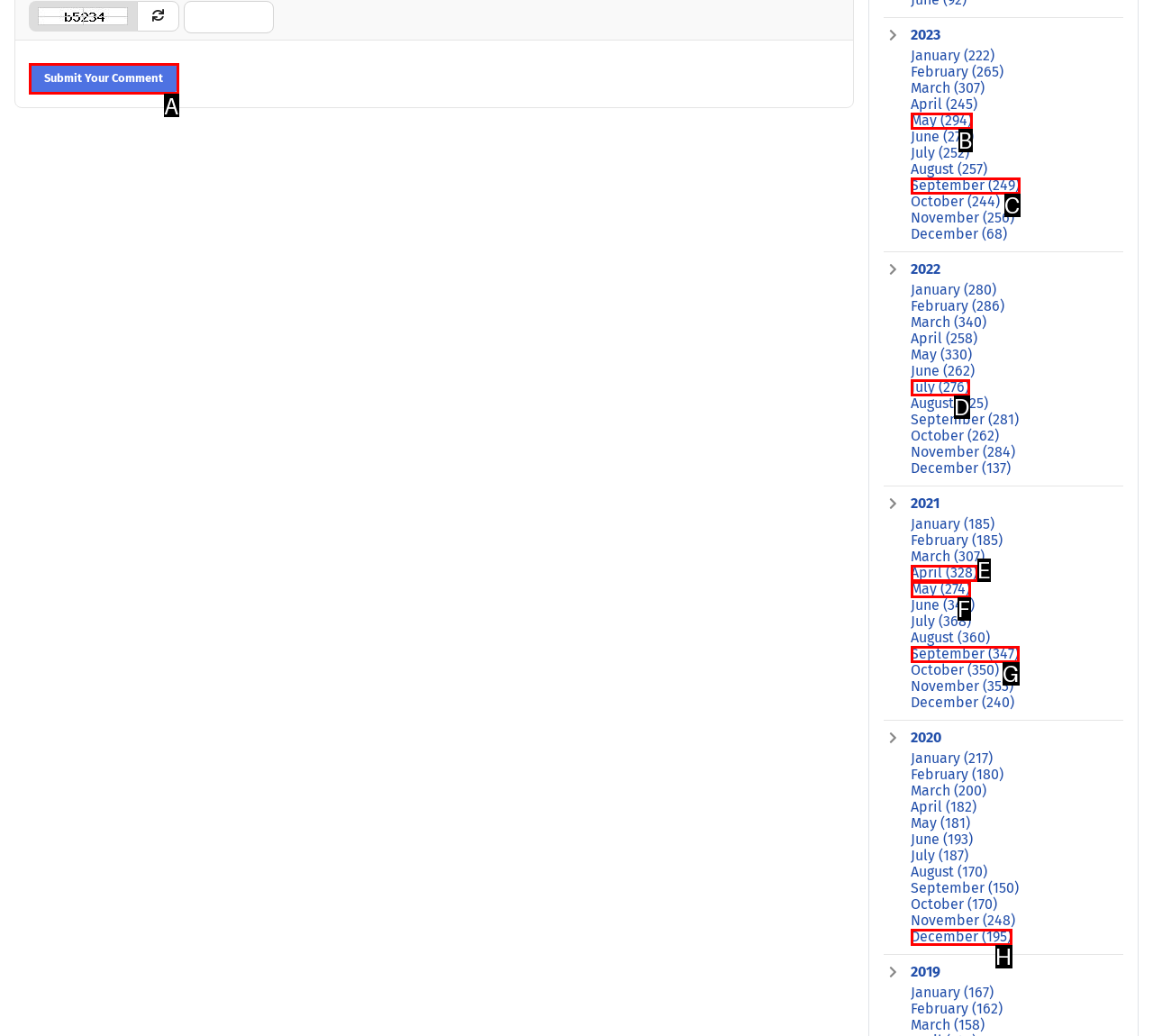Find the appropriate UI element to complete the task: Submit a comment. Indicate your choice by providing the letter of the element.

A